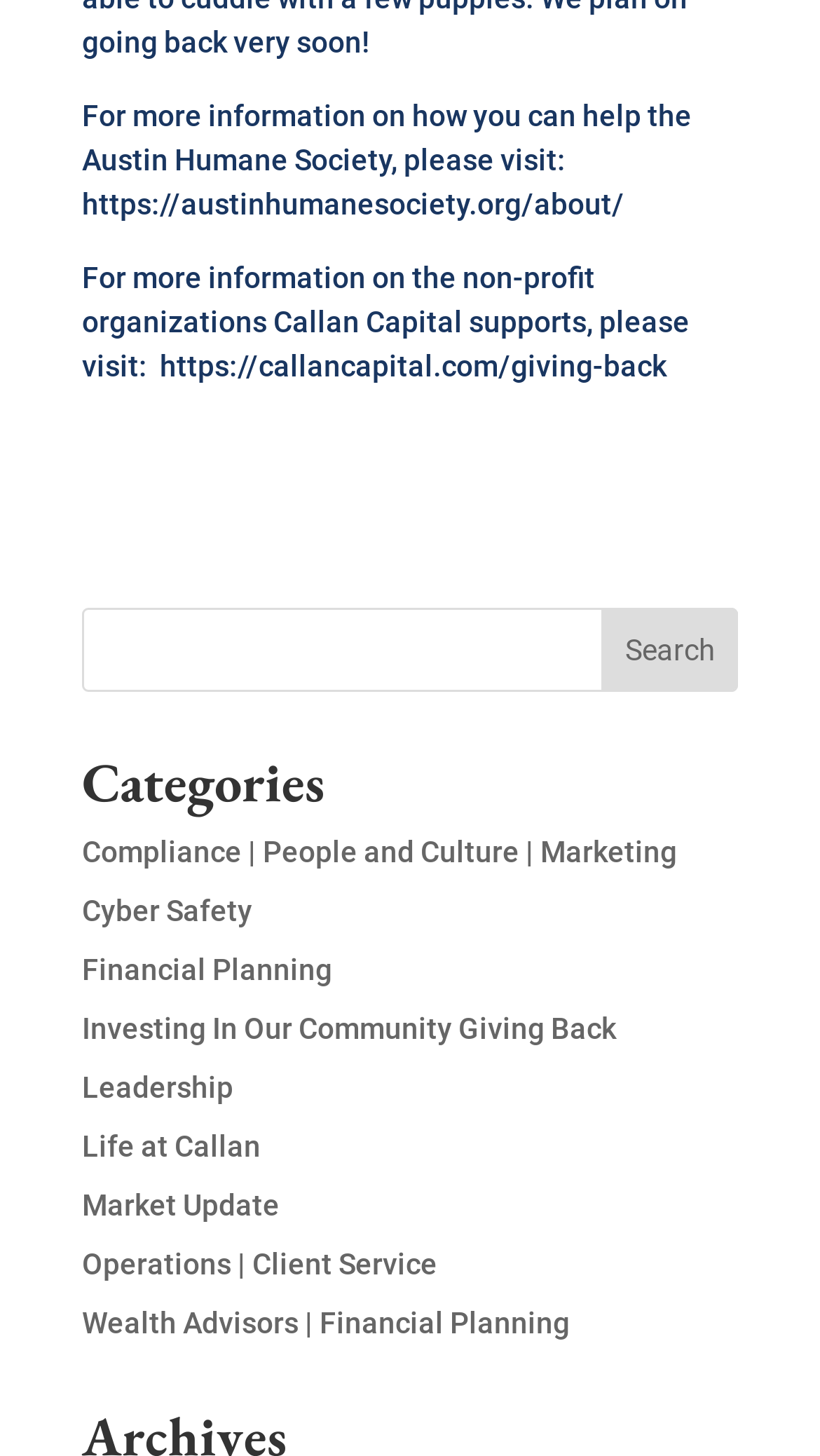Please specify the coordinates of the bounding box for the element that should be clicked to carry out this instruction: "click on the search button". The coordinates must be four float numbers between 0 and 1, formatted as [left, top, right, bottom].

[0.734, 0.418, 0.9, 0.476]